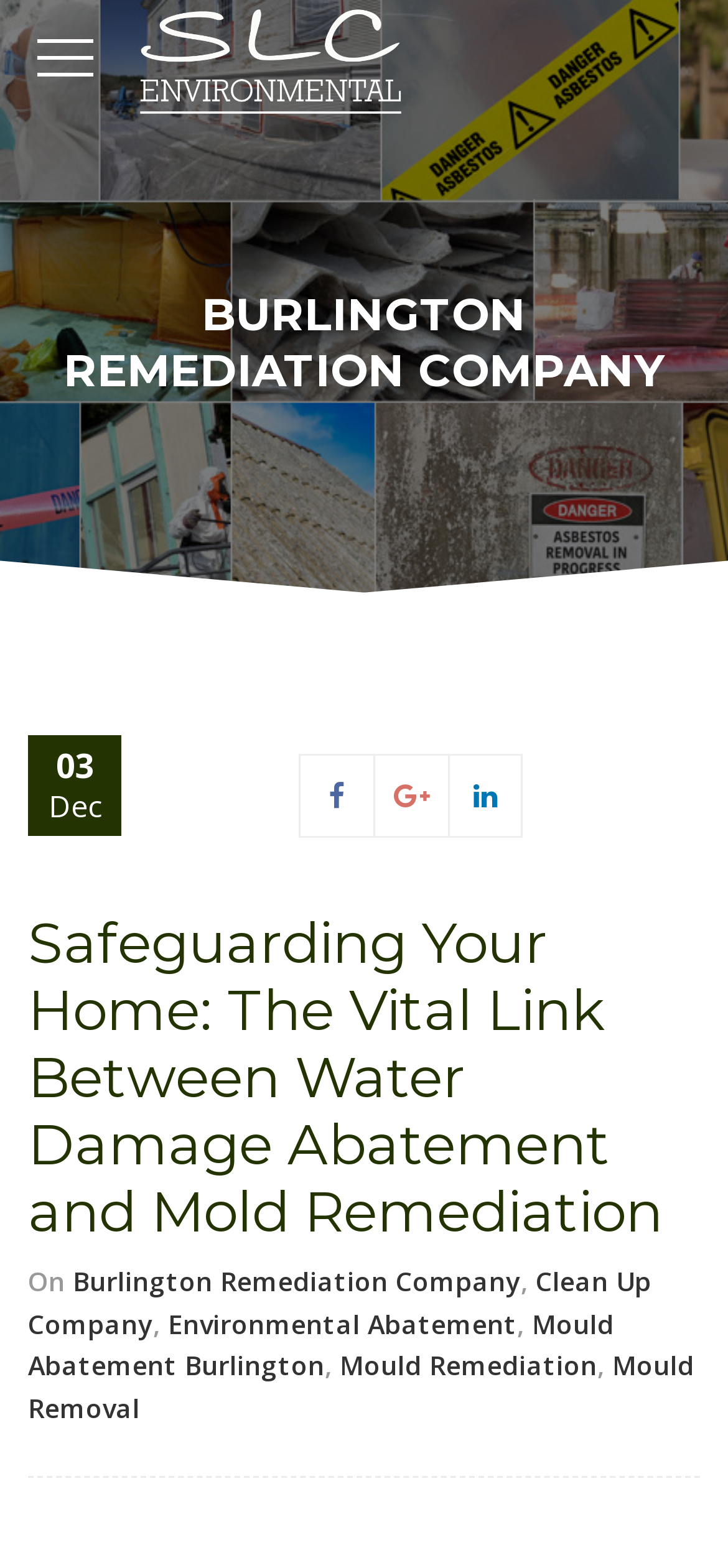Please identify the bounding box coordinates of the clickable area that will fulfill the following instruction: "Contact Burlington Remediation Company". The coordinates should be in the format of four float numbers between 0 and 1, i.e., [left, top, right, bottom].

[0.1, 0.806, 0.715, 0.828]